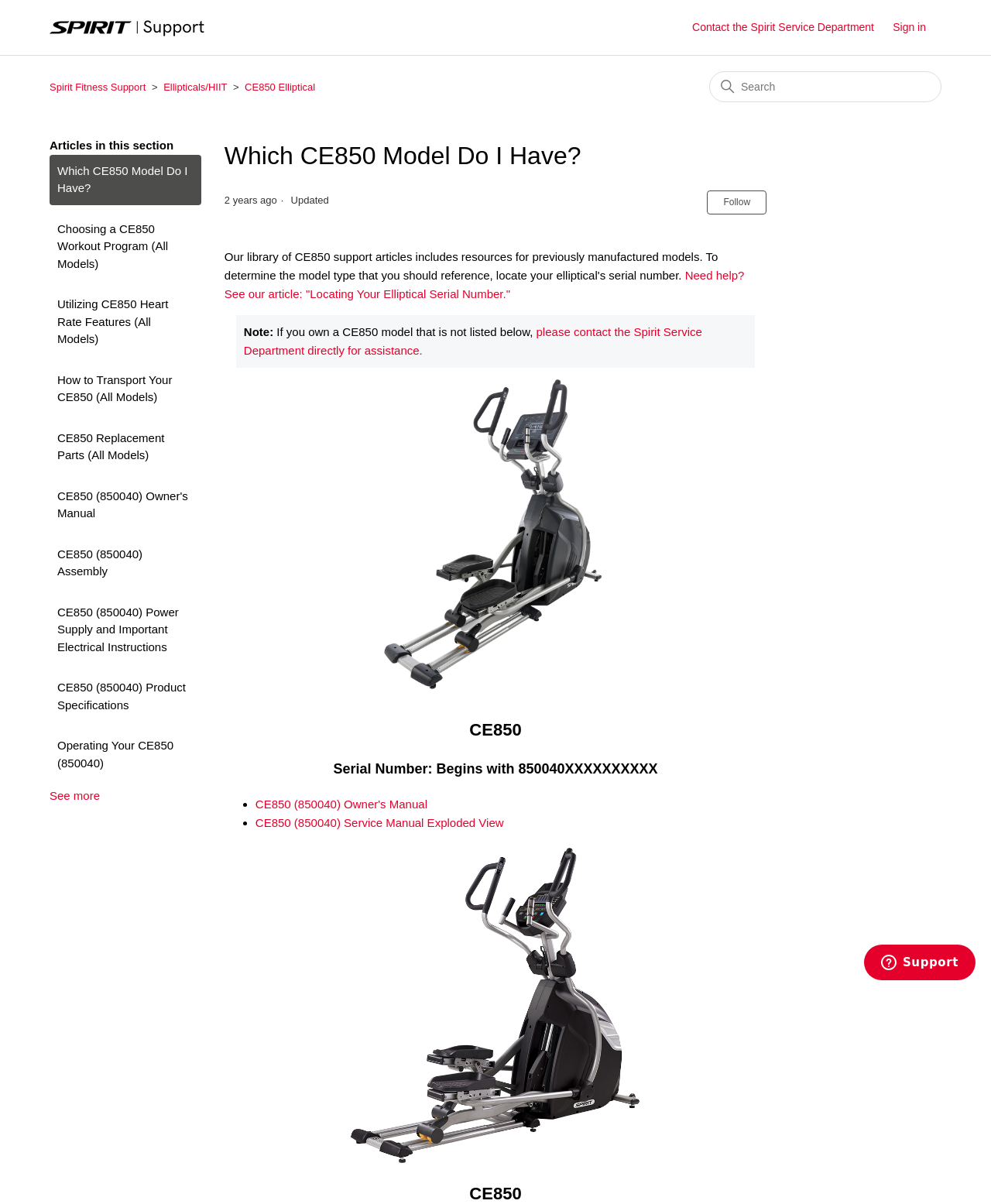Use the details in the image to answer the question thoroughly: 
What is the serial number format for CE850 models?

The serial number for CE850 models begins with the prefix '850040' followed by a series of numbers, as indicated on the webpage. This format is specific to CE850 models and can be used to identify the model type.